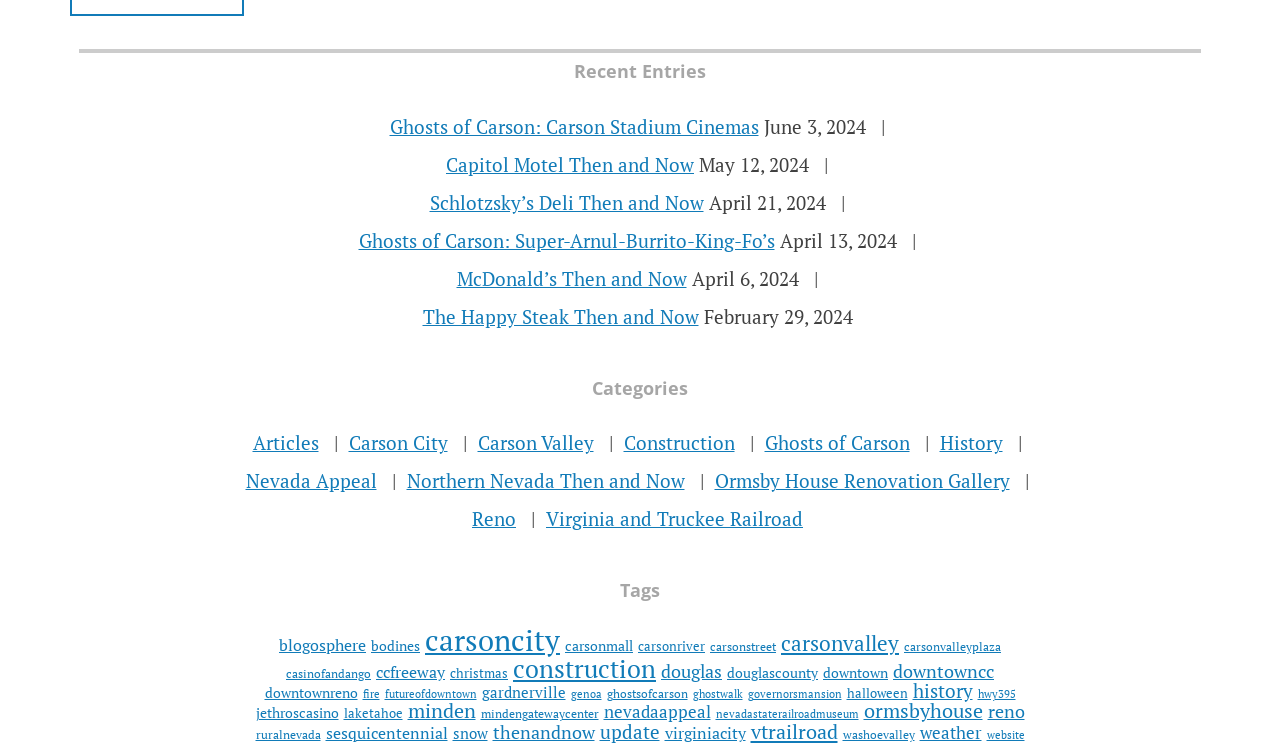Predict the bounding box of the UI element based on the description: "Nevada Appeal". The coordinates should be four float numbers between 0 and 1, formatted as [left, top, right, bottom].

[0.192, 0.63, 0.294, 0.664]